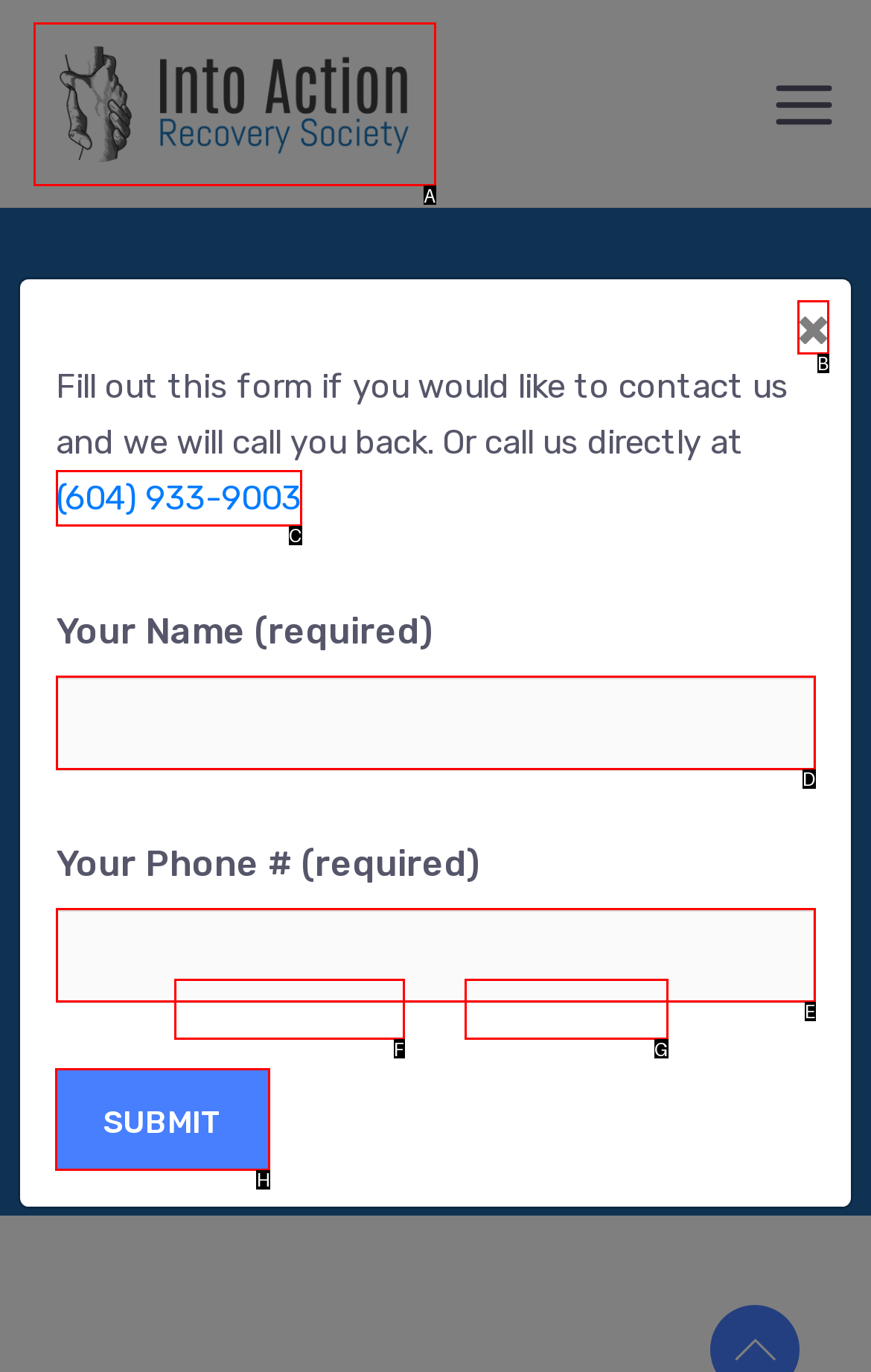Choose the HTML element that needs to be clicked for the given task: Submit the form Respond by giving the letter of the chosen option.

H